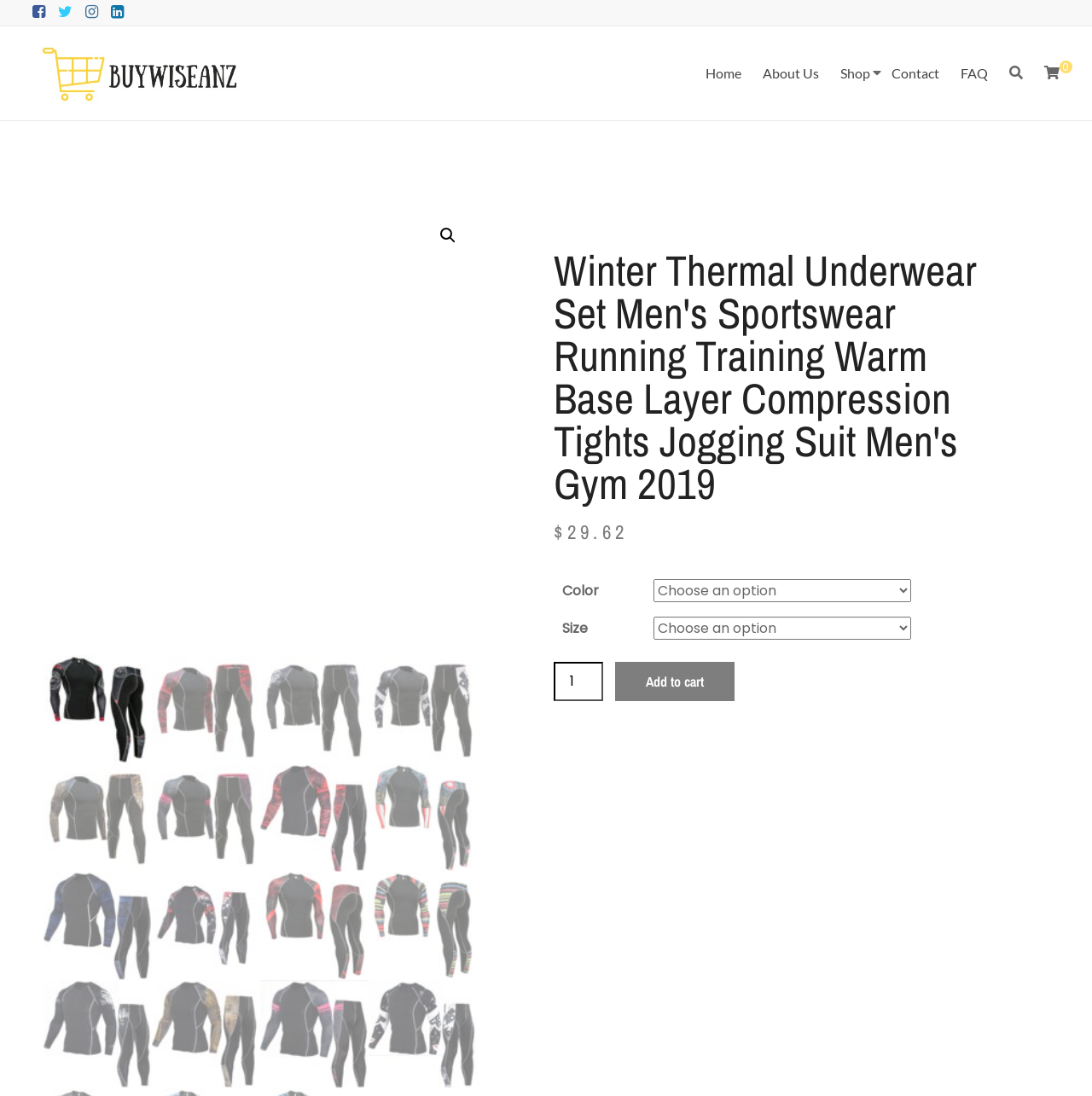Respond with a single word or short phrase to the following question: 
What can you do with the quantity of the product?

Increase or decrease it